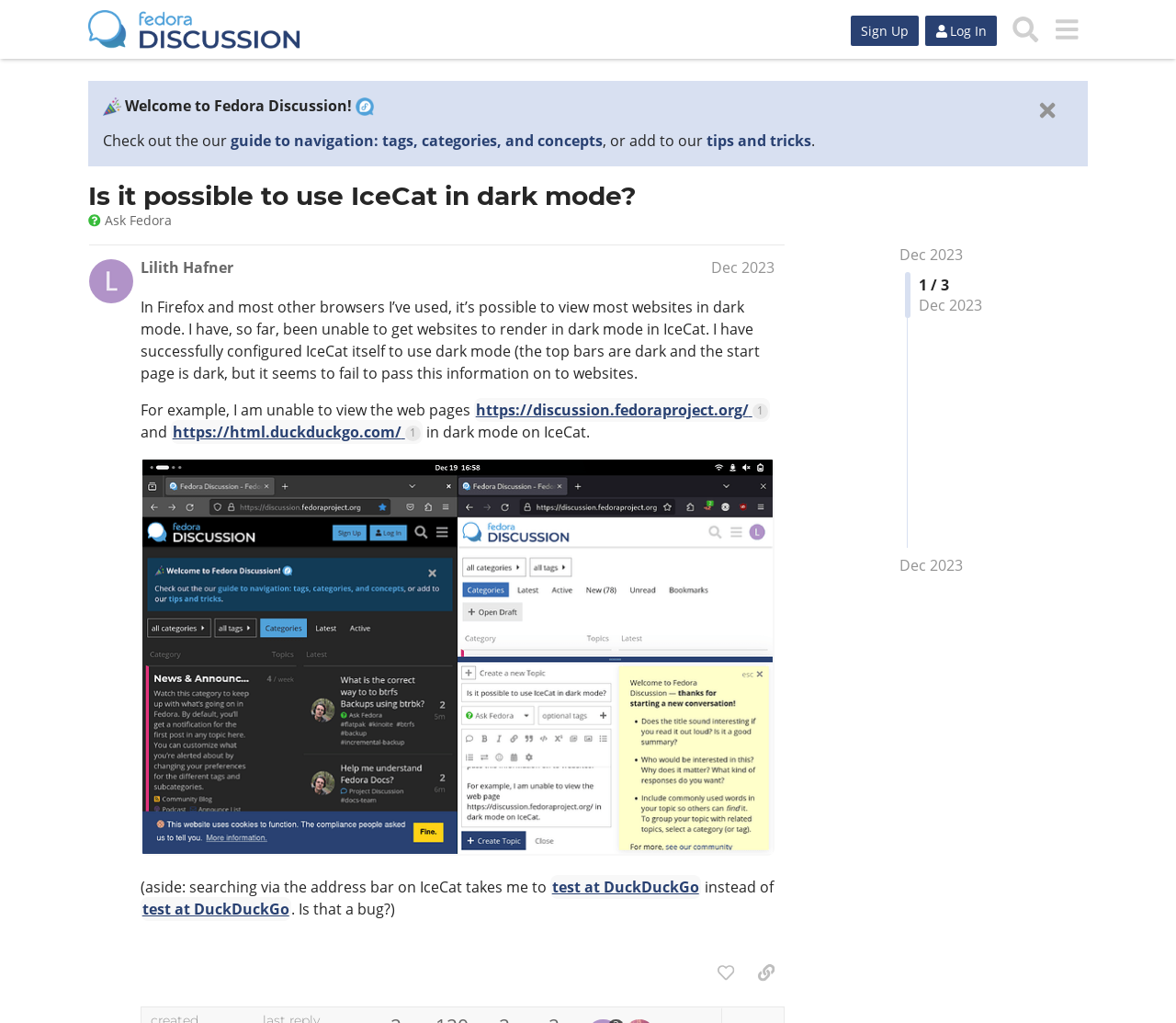Look at the image and answer the question in detail:
How many pages are there in the discussion?

The number of pages in the discussion can be found in the element that says '1 / 3', indicating that there are three pages in total.